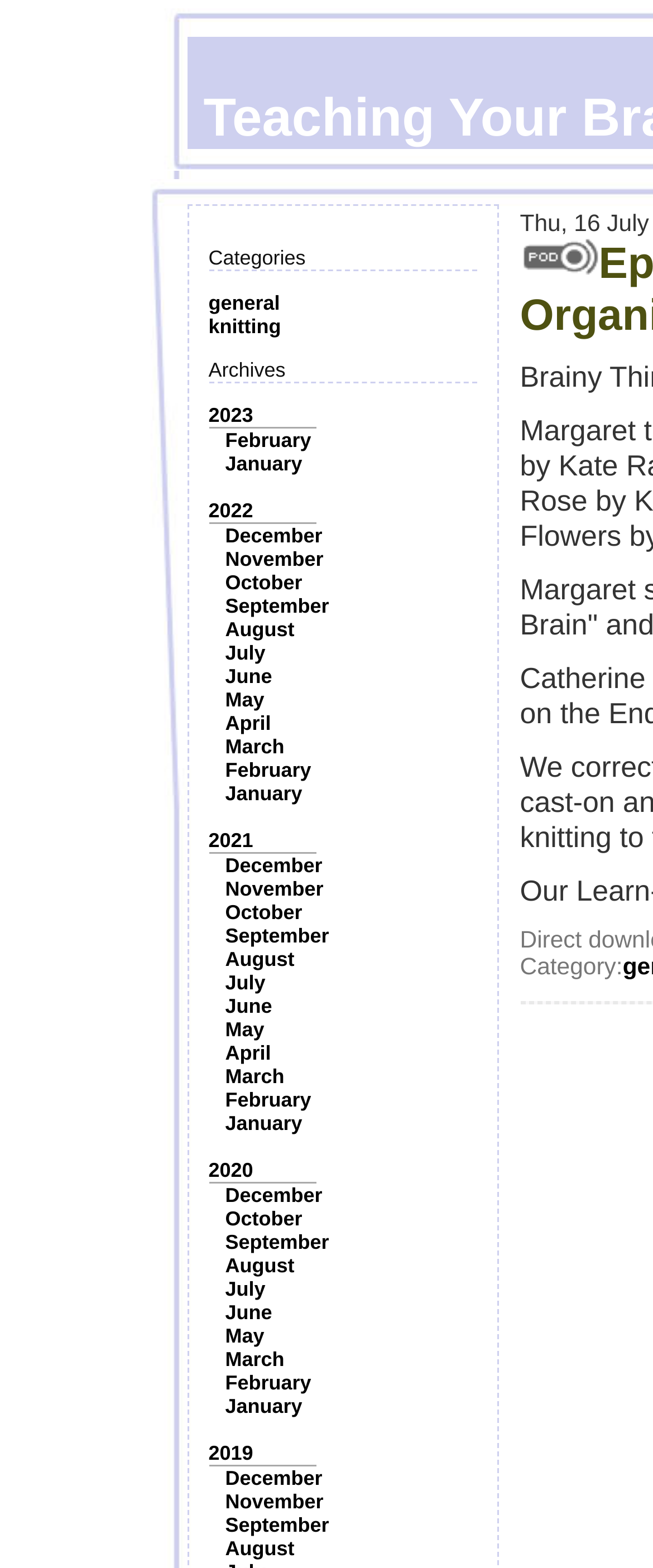Please determine the bounding box coordinates of the area that needs to be clicked to complete this task: 'Explore the 'knitting' category'. The coordinates must be four float numbers between 0 and 1, formatted as [left, top, right, bottom].

[0.319, 0.201, 0.43, 0.216]